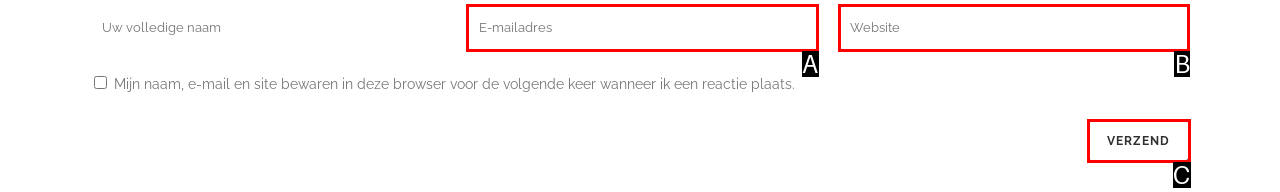Which option is described as follows: Daniel Christos Web Design
Answer with the letter of the matching option directly.

None